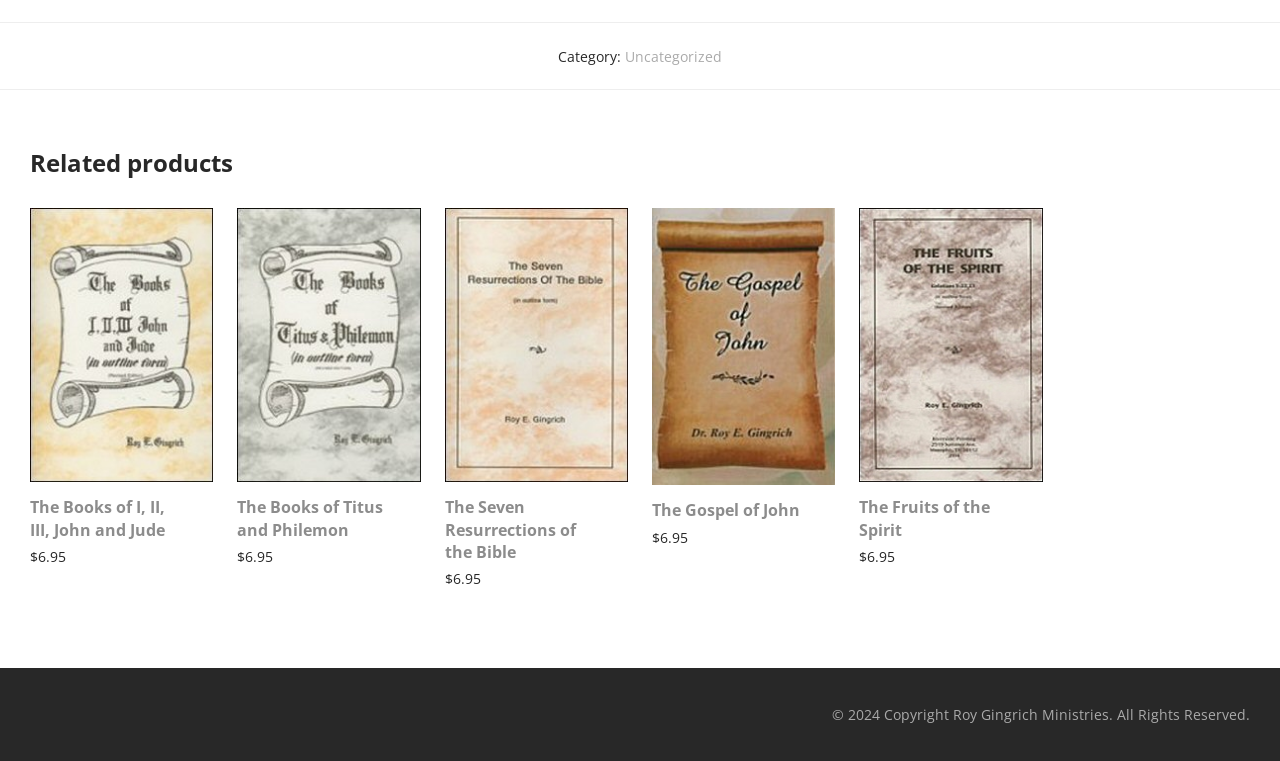Show me the bounding box coordinates of the clickable region to achieve the task as per the instruction: "Show more of The Books of Titus and Philemon".

[0.178, 0.714, 0.236, 0.753]